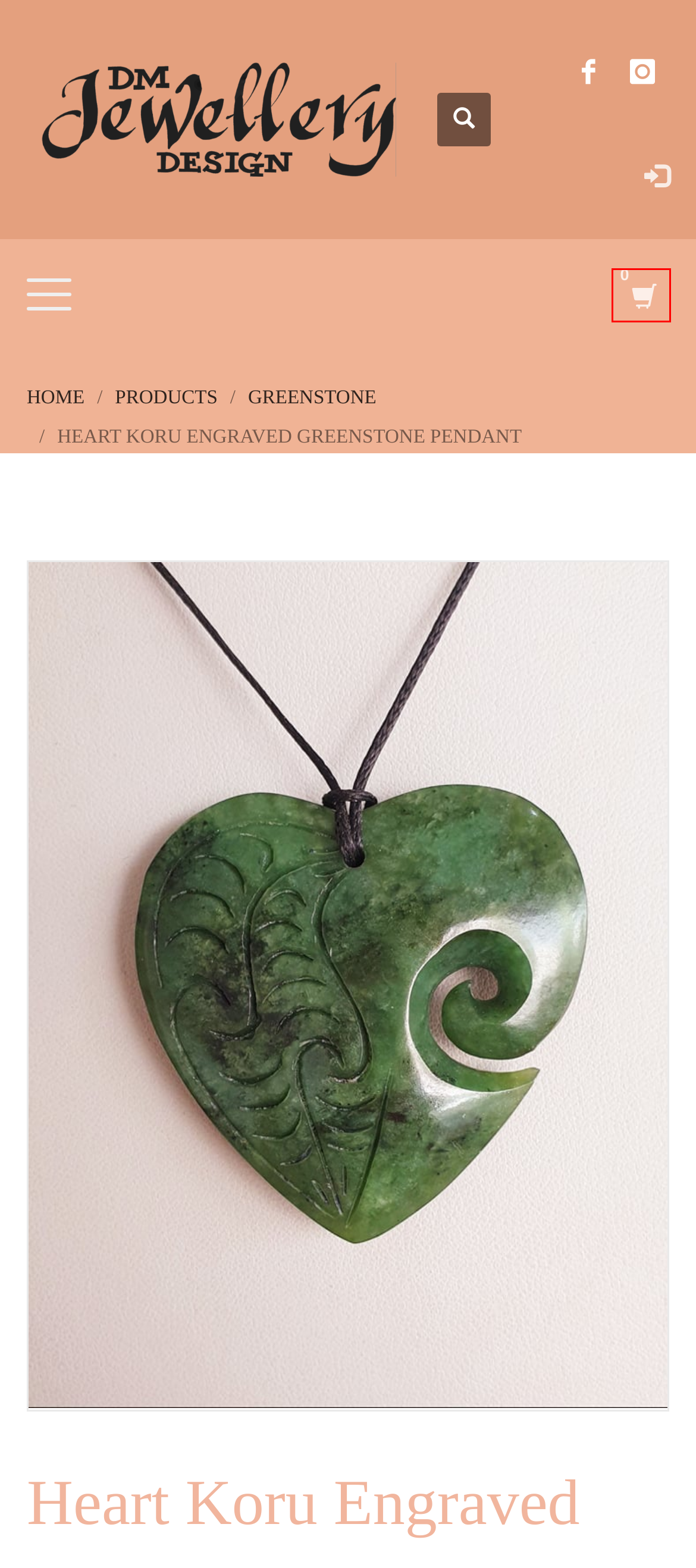Given a screenshot of a webpage with a red bounding box highlighting a UI element, determine which webpage description best matches the new webpage that appears after clicking the highlighted element. Here are the candidates:
A. Products - DM Jewellery Design
B. Greenstone bead necklace - Greenstone bead necklace
C. Greenstone Archives - DM Jewellery Design
D. nzgreenstone Archives - DM Jewellery Design
E. Replacement-Greenstone-Cord-Chord
F. Cart - DM Jewellery Design
G. DM Jewellery NZ | NZ Made Jewellery | Custom Jewellery
H. greenstone heart Archives - DM Jewellery Design

F